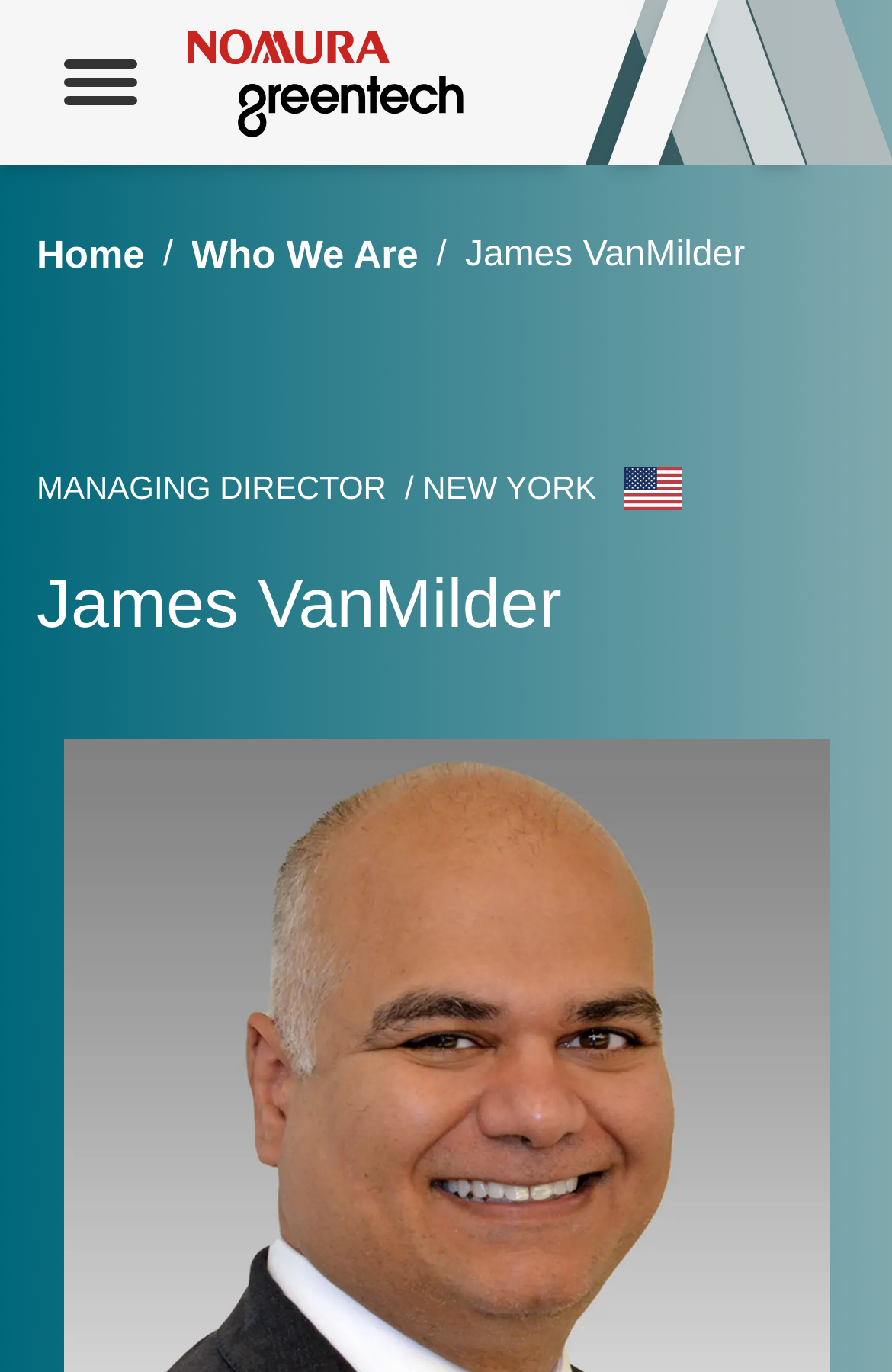Give a one-word or short-phrase answer to the following question: 
What is the location of James VanMilder?

New York